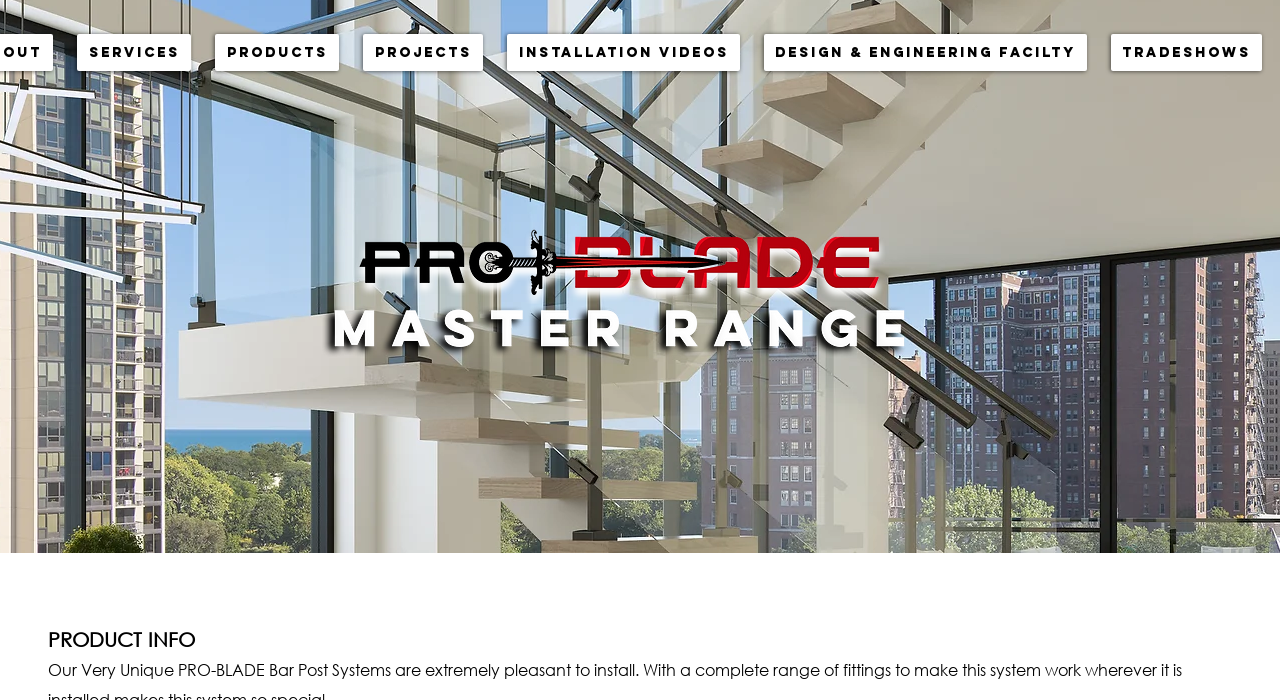Answer the question below in one word or phrase:
What is the focus of the 'PRODUCT INFO' section?

Product information